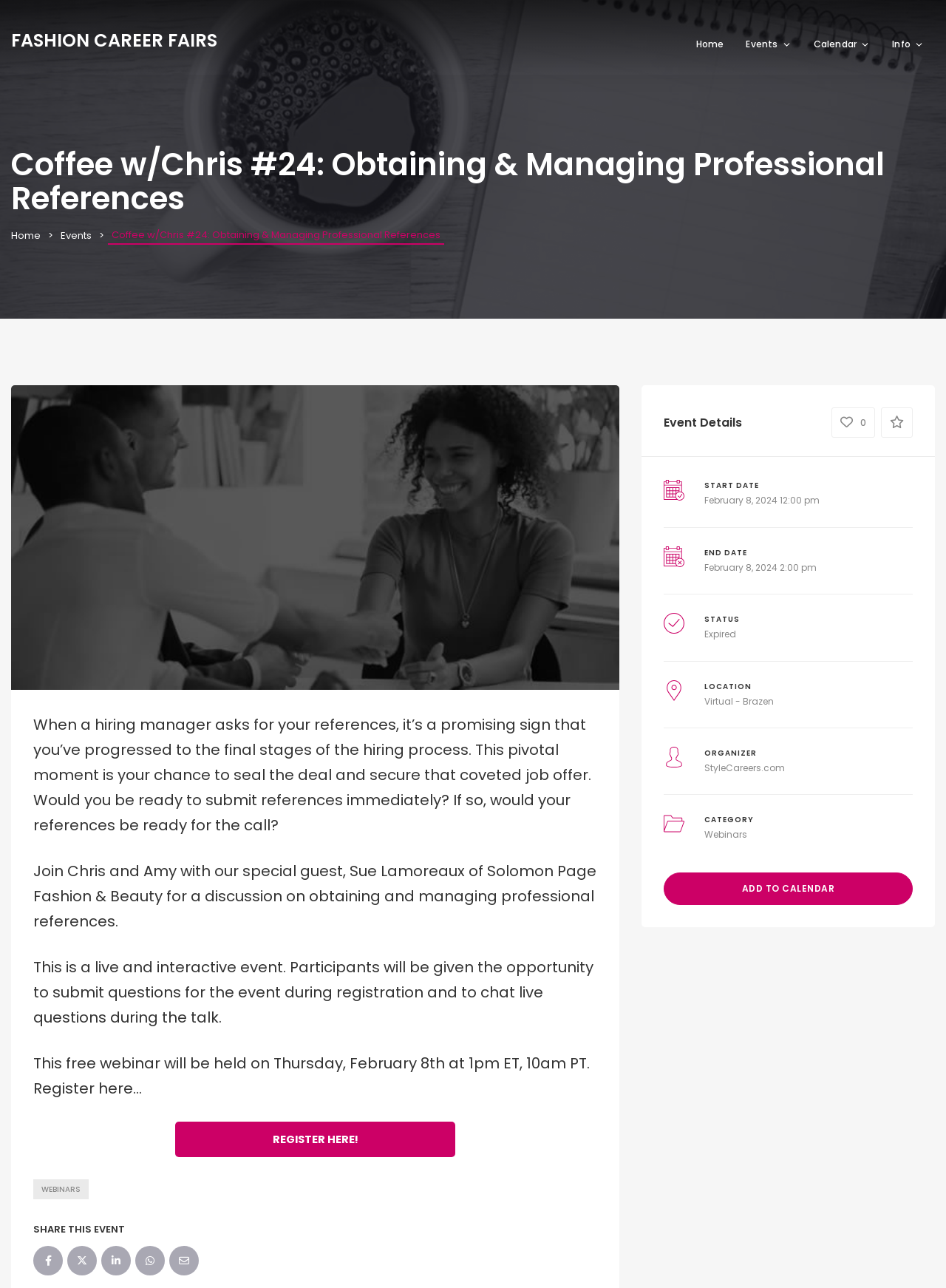Respond concisely with one word or phrase to the following query:
Who is the organizer of the webinar?

StyleCareers.com